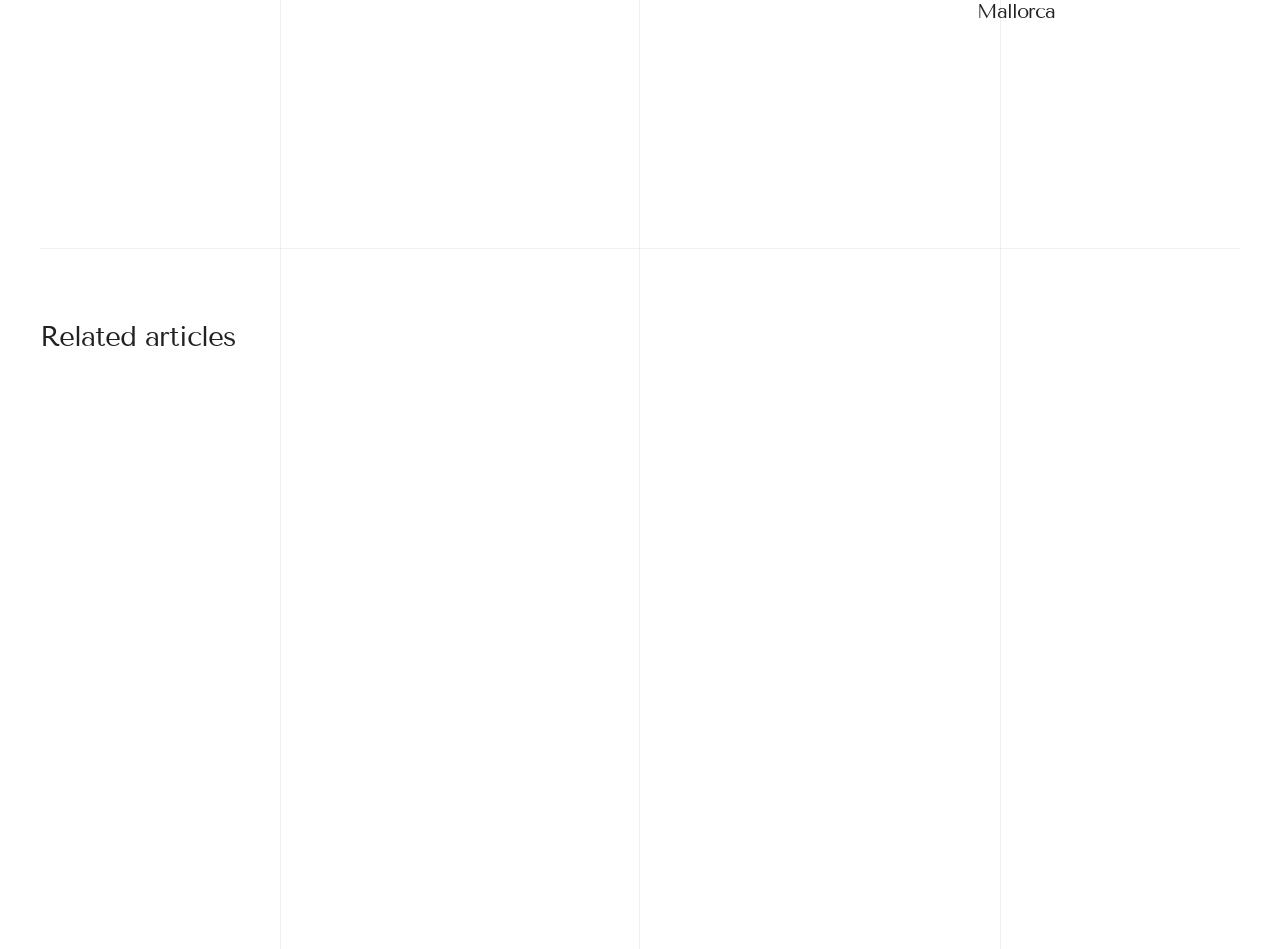Reply to the question with a brief word or phrase: How many images are on the webpage?

12